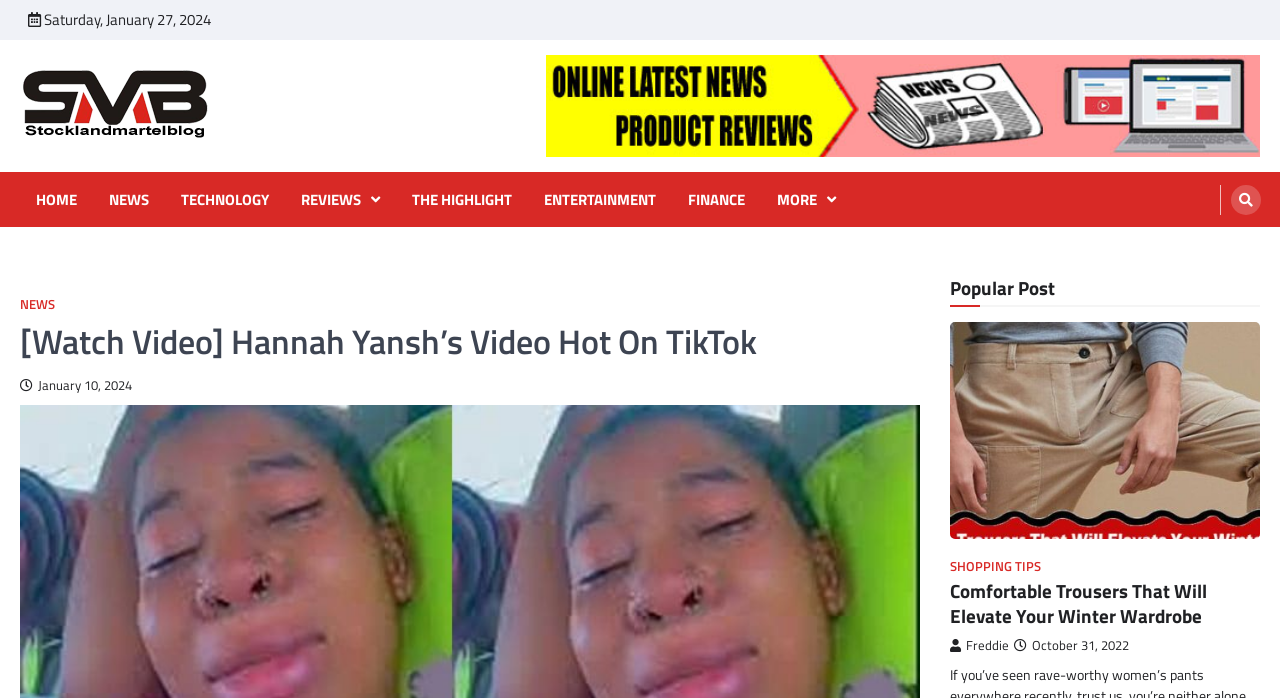Determine the coordinates of the bounding box for the clickable area needed to execute this instruction: "Go to HOME page".

[0.022, 0.27, 0.066, 0.302]